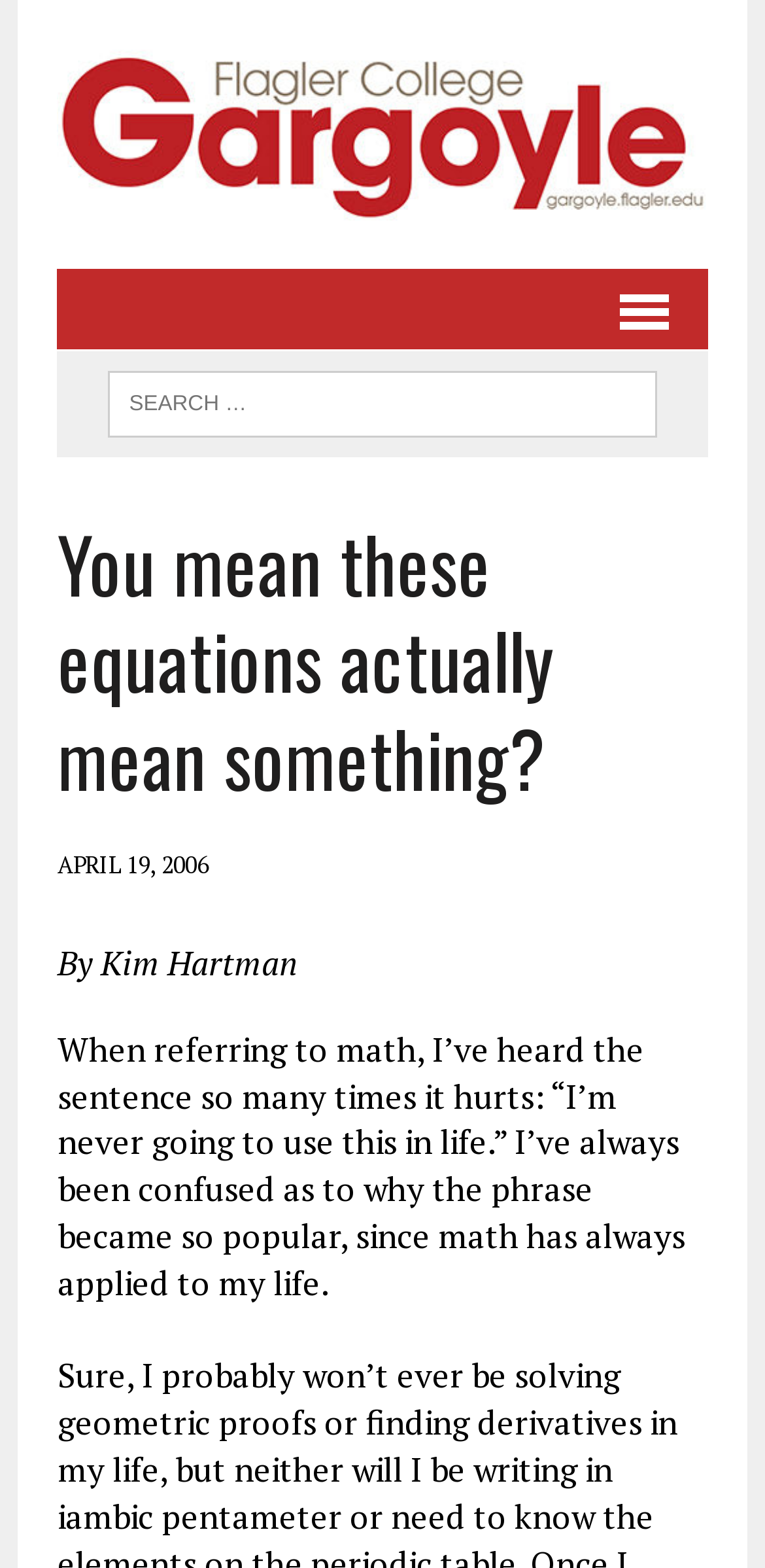Extract the primary headline from the webpage and present its text.

You mean these equations actually mean something?